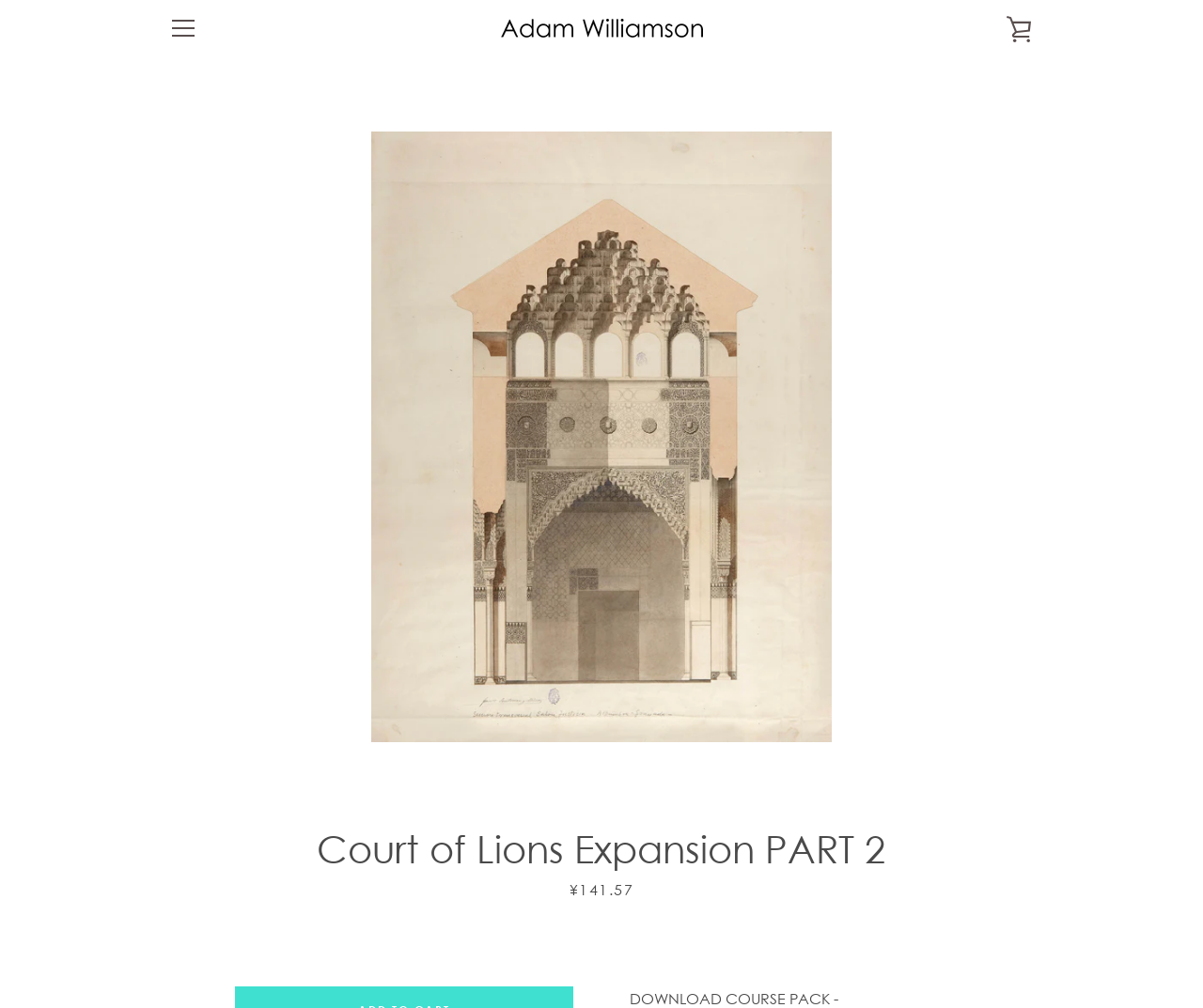Give a detailed explanation of the elements present on the webpage.

The webpage is about Adam Williamson's art, specifically the "Court of Lions Expansion PART 2" course. At the top left corner, there is a "Skip to content" link. Next to it, on the top right corner, there is a "MENU" button. Below the button, there is a link to "Adam Williamson ART" with an accompanying image. On the top right corner, there is a "VIEW CART" link.

The main content of the webpage is a large image that takes up most of the screen, with a link to open it in a slideshow. Below the image, there is a heading that reads "Court of Lions Expansion PART 2". Underneath the heading, there is a paragraph of text that describes the course, including the price "¥141.57" mentioned on the right side.

At the bottom of the page, there are three links: "SEARCH" and "CONTACT" on the left side, and "SIGN UP FOR UPDATES ON WORKSHOP & EXHIBITIONS" on the right side.